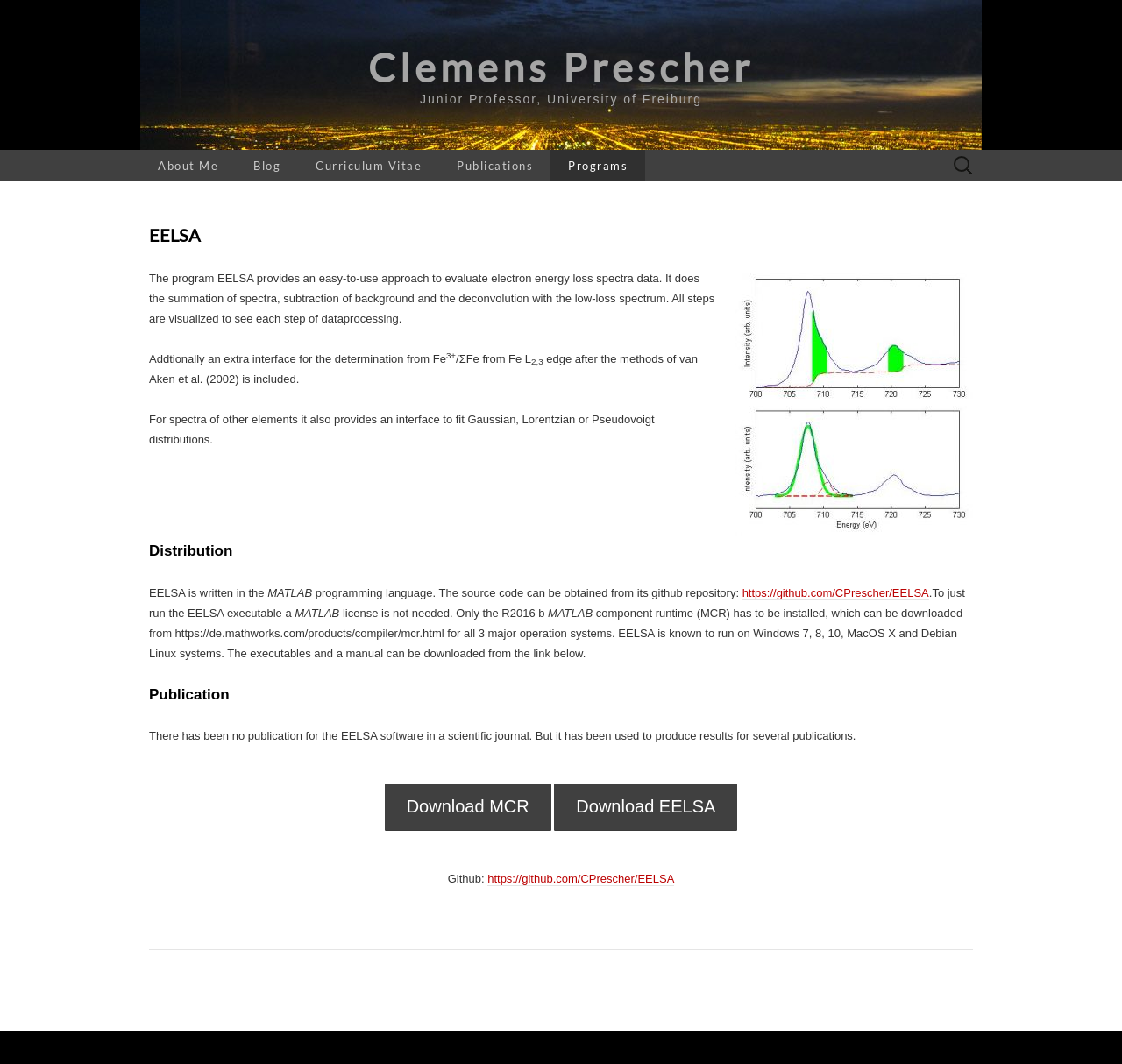Describe the webpage meticulously, covering all significant aspects.

The webpage is about EELSA, a program that provides an easy-to-use approach to evaluate electron energy loss spectra data. At the top, there is a navigation menu with links to "About Me", "Blog", "Curriculum Vitae", "Publications", and "Programs". On the right side of the navigation menu, there is a search box with a label "Search for:".

Below the navigation menu, there is a main section that contains the content about EELSA. The title "EELSA" is prominently displayed at the top of this section. The program's description follows, explaining that it provides an easy-to-use approach to evaluate electron energy loss spectra data, including steps such as summation of spectra, subtraction of background, and deconvolution with the low-loss spectrum. These steps are visualized to show each step of data processing.

The description continues, mentioning that the program also provides an interface for determining certain values from Fe, and that it can fit Gaussian, Lorentzian, or Pseudovoigt distributions for spectra of other elements.

Further down, there is a section about the distribution of EELSA, which is written in MATLAB programming language. The source code can be obtained from its GitHub repository, and the executable can be run without a MATLAB license. The program is known to run on various operating systems, including Windows, MacOS, and Debian Linux.

The webpage also mentions that there has been no publication for the EELSA software in a scientific journal, but it has been used to produce results for several publications. Finally, there are links to download the MCR component runtime, the EELSA executable, and the GitHub repository.